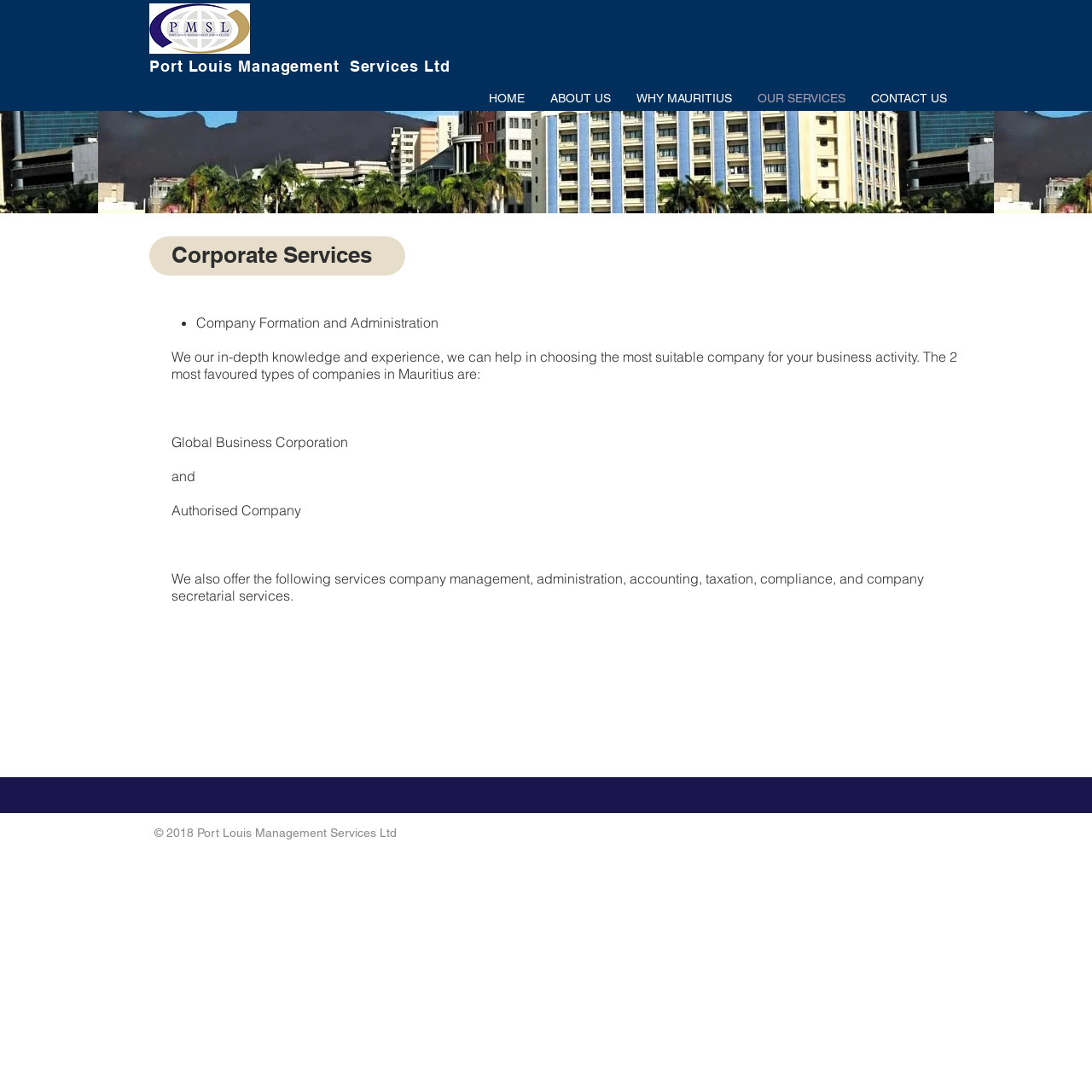Provide the bounding box coordinates for the specified HTML element described in this description: "HOME". The coordinates should be four float numbers ranging from 0 to 1, in the format [left, top, right, bottom].

[0.436, 0.082, 0.492, 0.098]